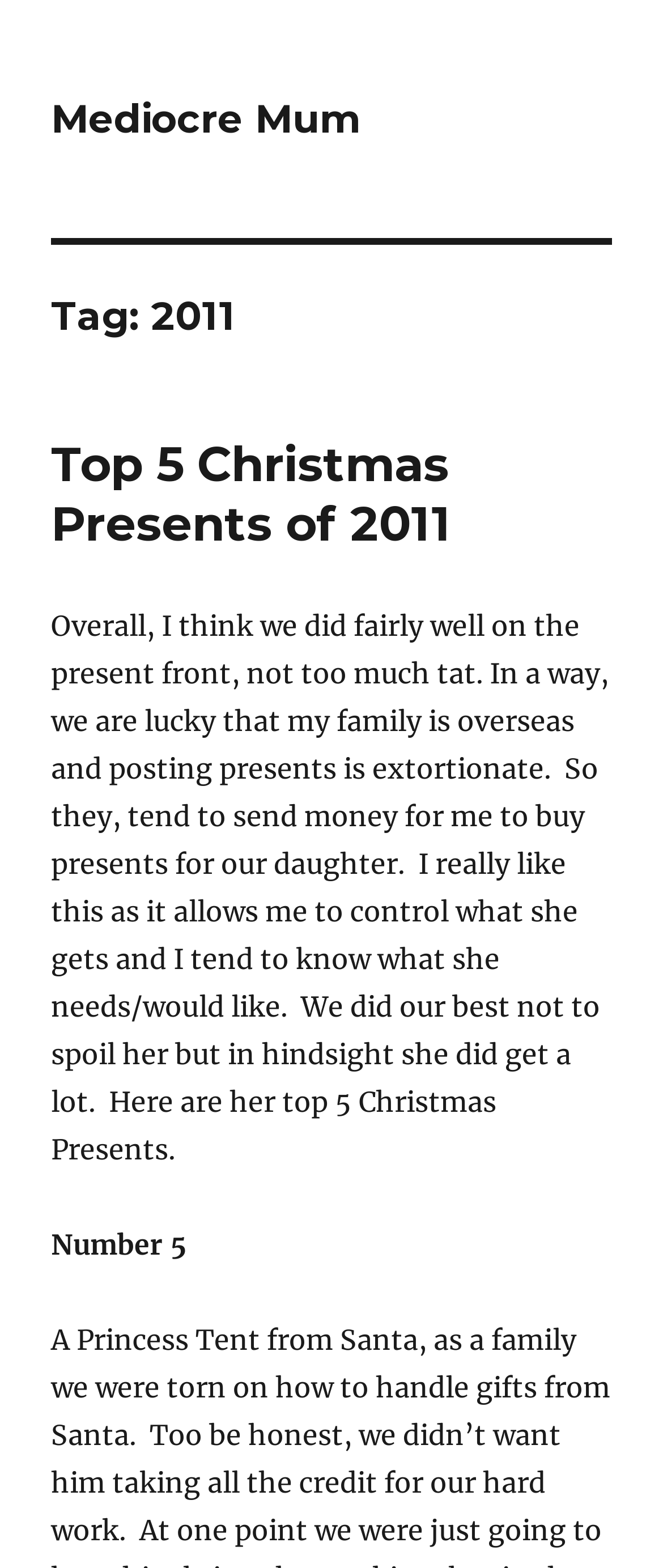Provide a thorough description of this webpage.

The webpage is titled "2011 – Mediocre Mum" and appears to be a personal blog post. At the top, there is a link to "Mediocre Mum" located on the left side of the page. Below this link, there is a header section that spans almost the entire width of the page. Within this header, there is a heading that reads "Tag: 2011" positioned near the top-left corner.

Further down, there is another header section that contains a heading titled "Top 5 Christmas Presents of 2011". This heading is accompanied by a link with the same title, positioned slightly to the right of the heading. Below this, there is a block of text that discusses the author's experience with buying Christmas presents for their daughter. The text is divided into paragraphs and mentions that the author's family is overseas and sends money to buy presents, allowing the author to control what their daughter receives.

Following this text, there is a subheading titled "Number 5", which suggests that the post may be a countdown or list of the top Christmas presents. Overall, the webpage appears to be a personal and informal blog post discussing the author's holiday experiences.